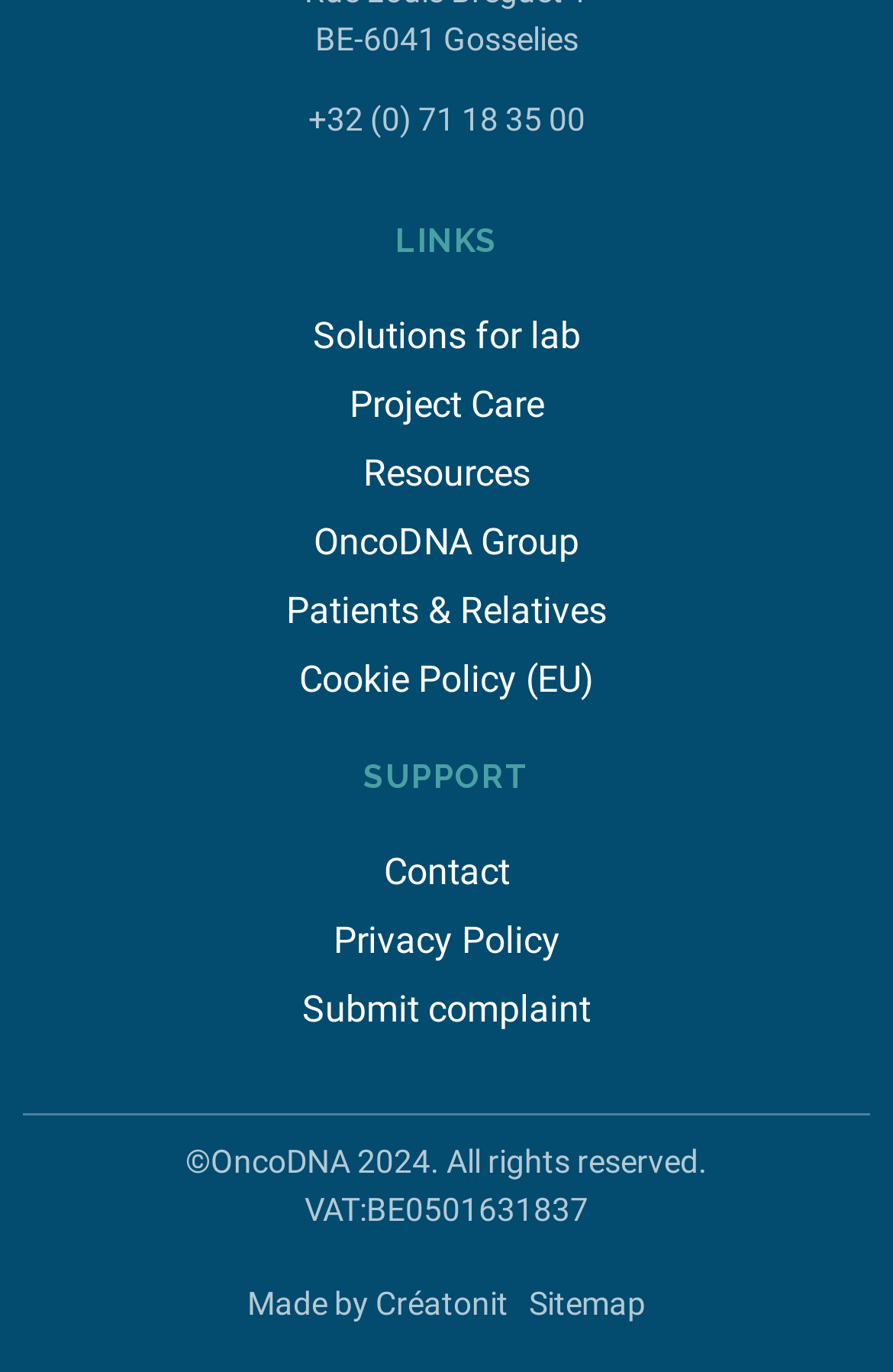Give a one-word or short phrase answer to the question: 
What is the name of the company that made the website?

Créatonit